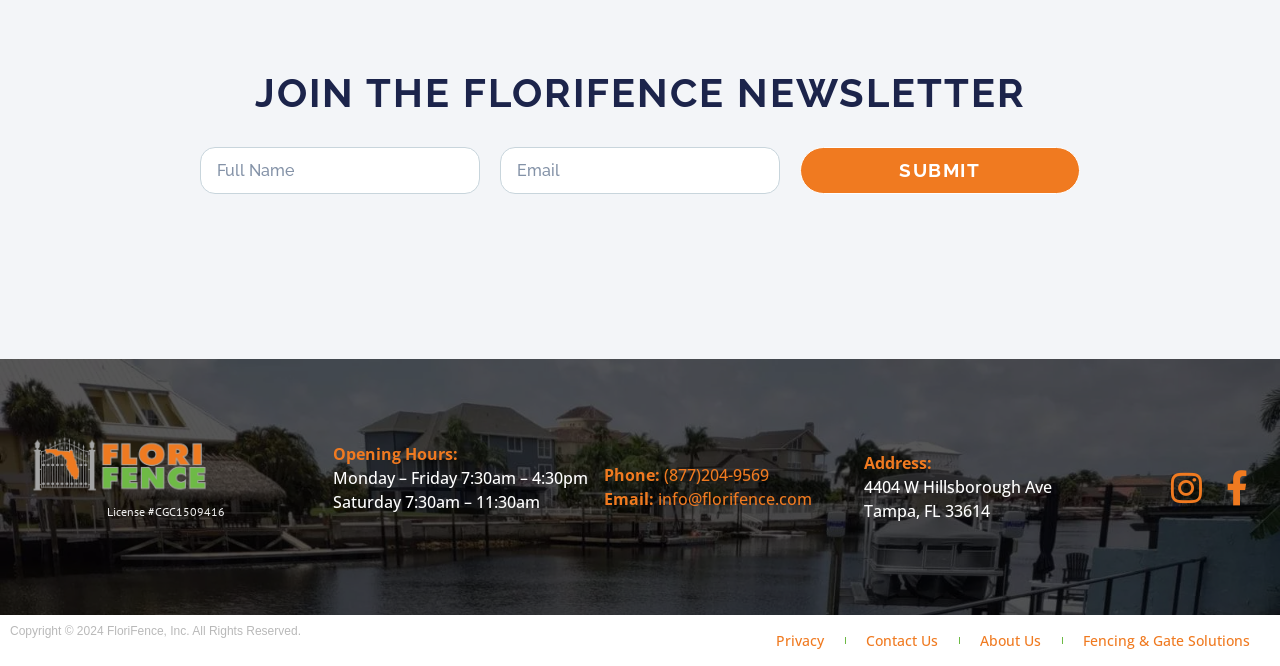Please find the bounding box for the UI component described as follows: "U.S. Ice Drilling Program".

None